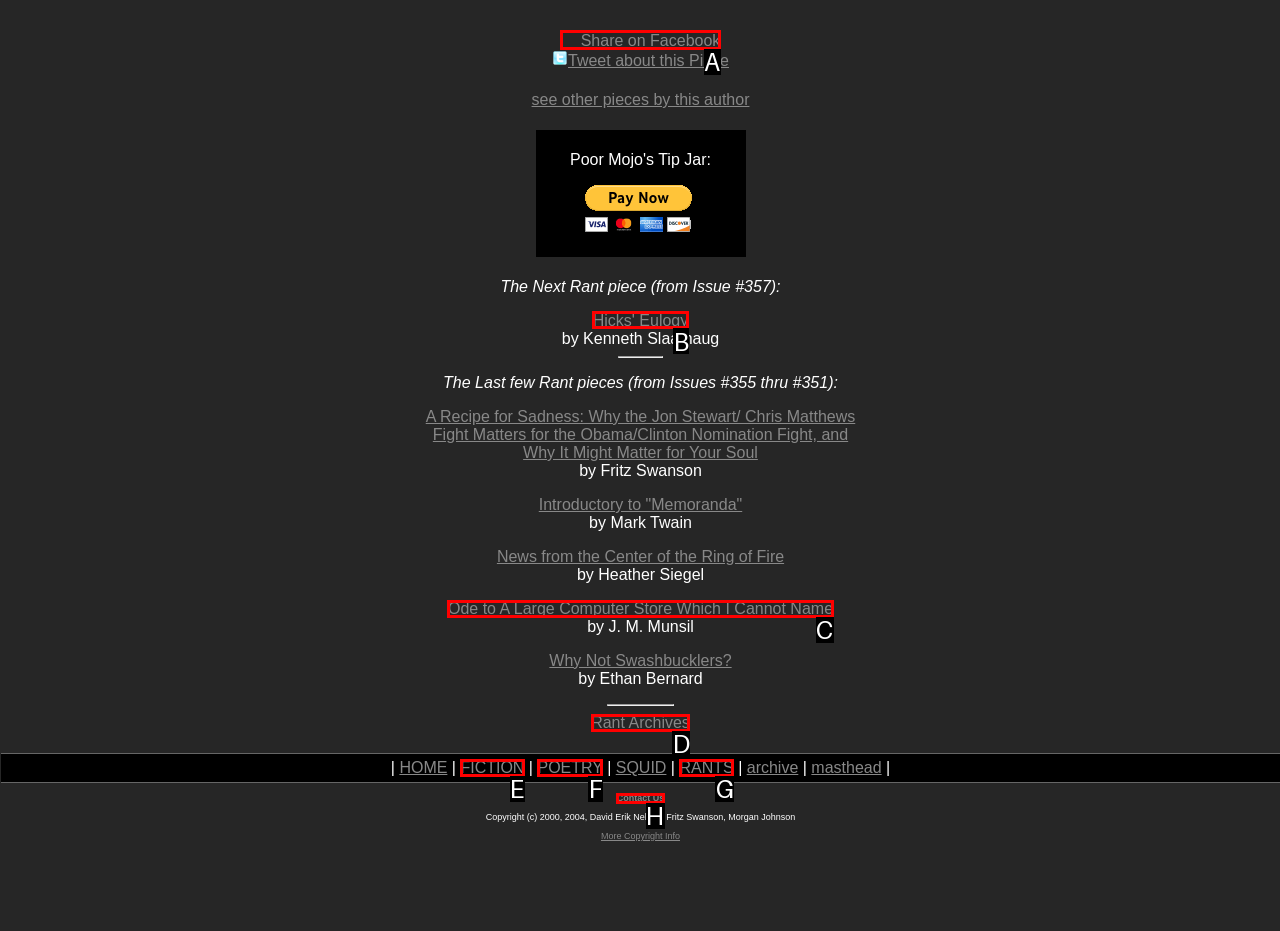Identify the letter of the UI element you need to select to accomplish the task: Read Hicks' Eulogy.
Respond with the option's letter from the given choices directly.

B